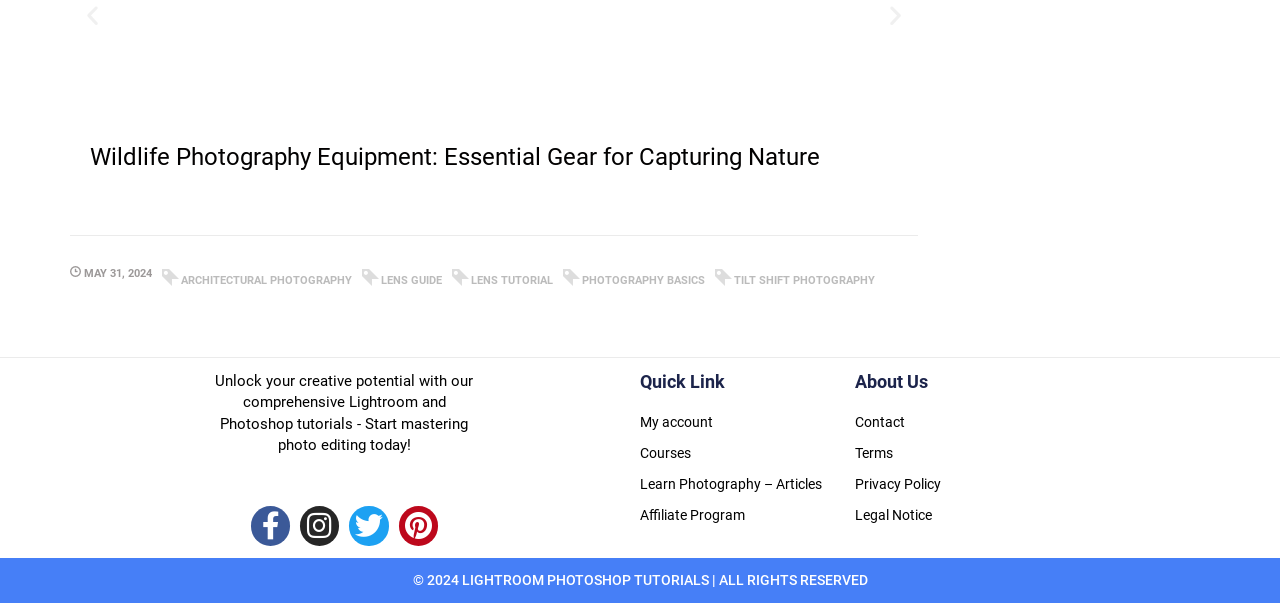Based on the element description: "Tilt Shift Photography", identify the UI element and provide its bounding box coordinates. Use four float numbers between 0 and 1, [left, top, right, bottom].

[0.572, 0.455, 0.684, 0.476]